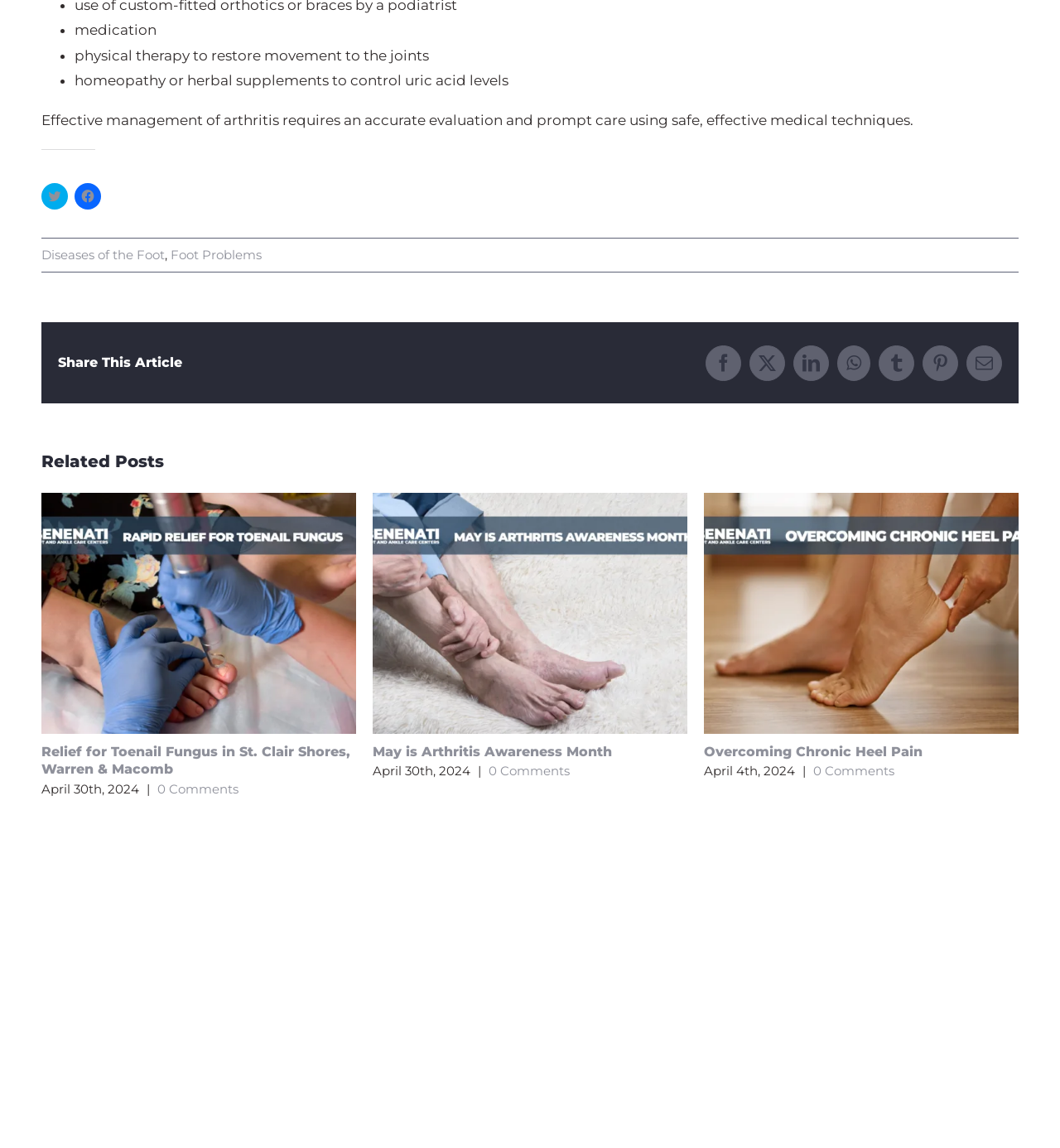Give a one-word or phrase response to the following question: What is the title of the first related post?

Relief for Toenail Fungus in St. Clair Shores, Warren & Macomb